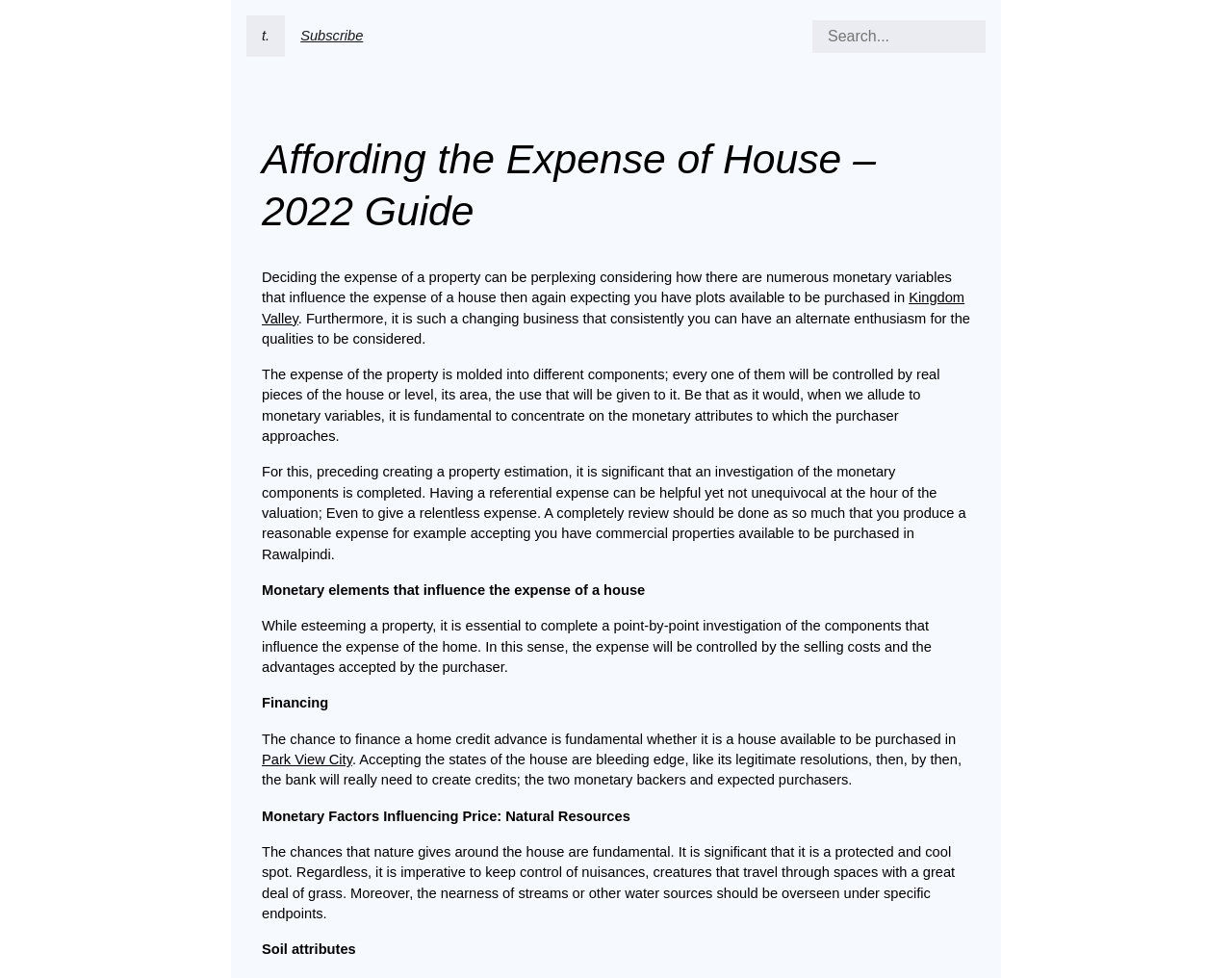Create a detailed summary of the webpage's content and design.

The webpage is about affording the expense of a house, specifically a 2022 guide. At the top, there are three links: "t.", "Subscribe", and a search bar with a placeholder text "Search...". Below these elements, there is a heading that matches the meta description, "Affording the Expense of House – 2022 Guide".

The main content of the webpage is a long article that discusses the factors influencing the expense of a house. The article starts by explaining that deciding the expense of a property can be perplexing due to numerous monetary variables. It then mentions "Kingdom Valley" and explains that the expense of the property is shaped by different components, including its location and the use that will be given to it.

The article continues to discuss the importance of concentrating on monetary attributes when creating a property estimation. It highlights the need for a thorough review to generate a reasonable expense, citing examples of commercial properties available to be purchased in Rawalpindi.

The article then breaks down into sections, with headings such as "Monetary elements that influence the expense of a house", "Financing", and "Monetary Factors Influencing Price: Natural Resources". Each section provides detailed explanations of the respective topics, including the importance of financing options, natural resources, and soil attributes in determining the expense of a house.

Throughout the article, there are links to specific locations, such as "Park View City", which may provide additional information or resources related to the topic. Overall, the webpage appears to be a comprehensive guide to understanding the factors that influence the expense of a house.